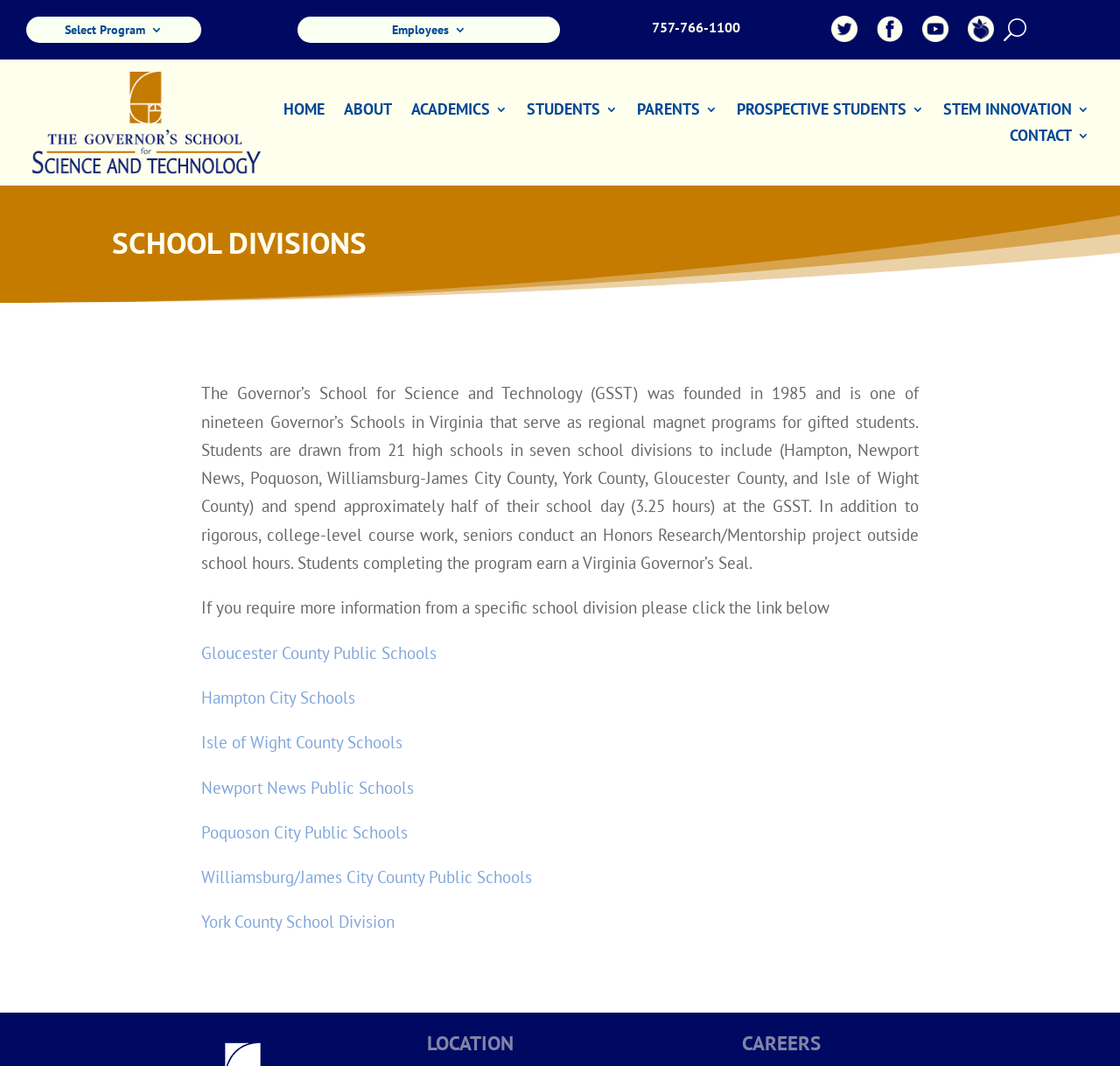What is the purpose of the Honors Research/Mentorship project?
Kindly answer the question with as much detail as you can.

The Honors Research/Mentorship project is a part of the program where seniors conduct research outside school hours, which is in addition to the rigorous, college-level coursework.